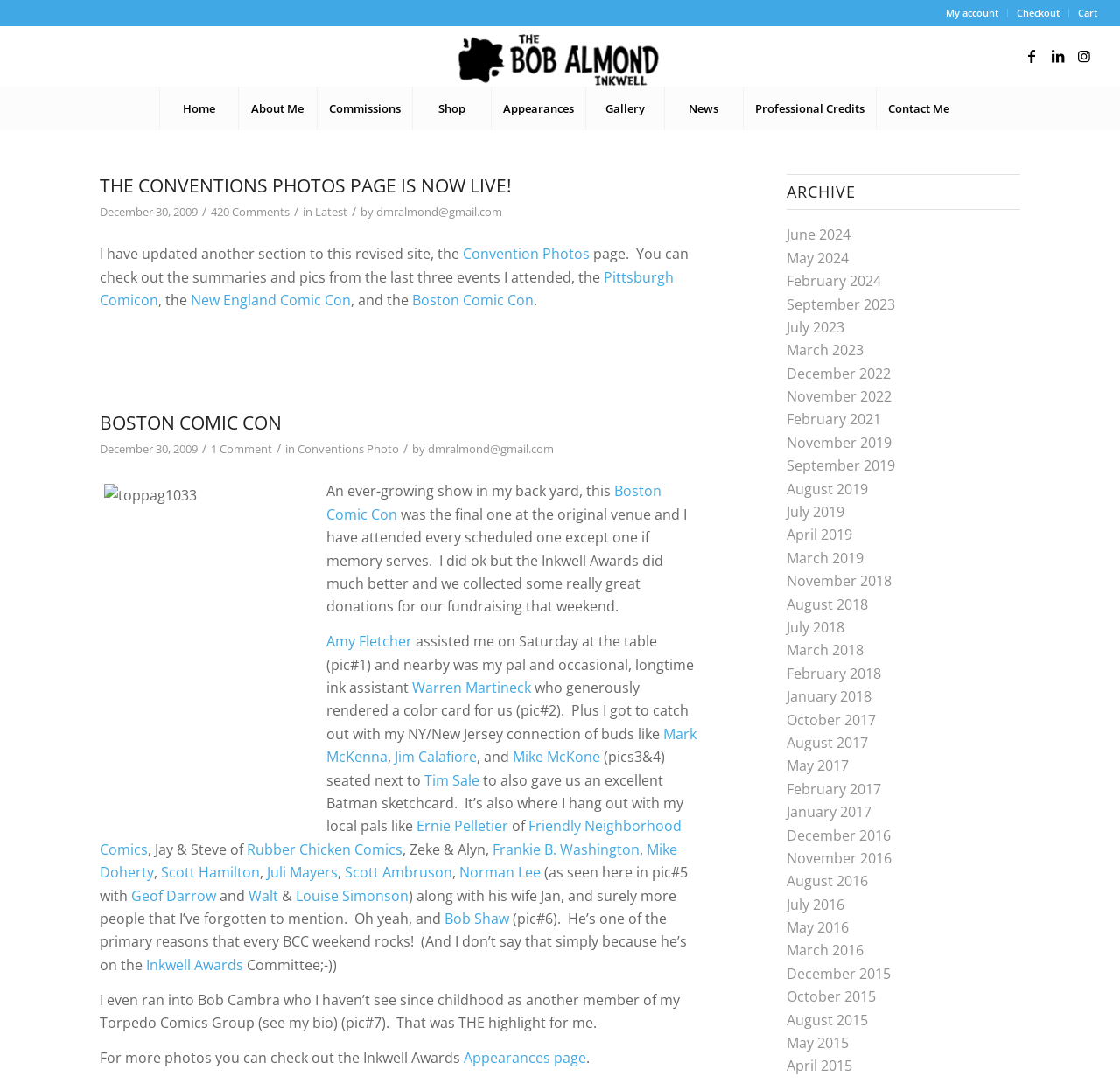Predict the bounding box of the UI element that fits this description: "Balls & Accessories".

None